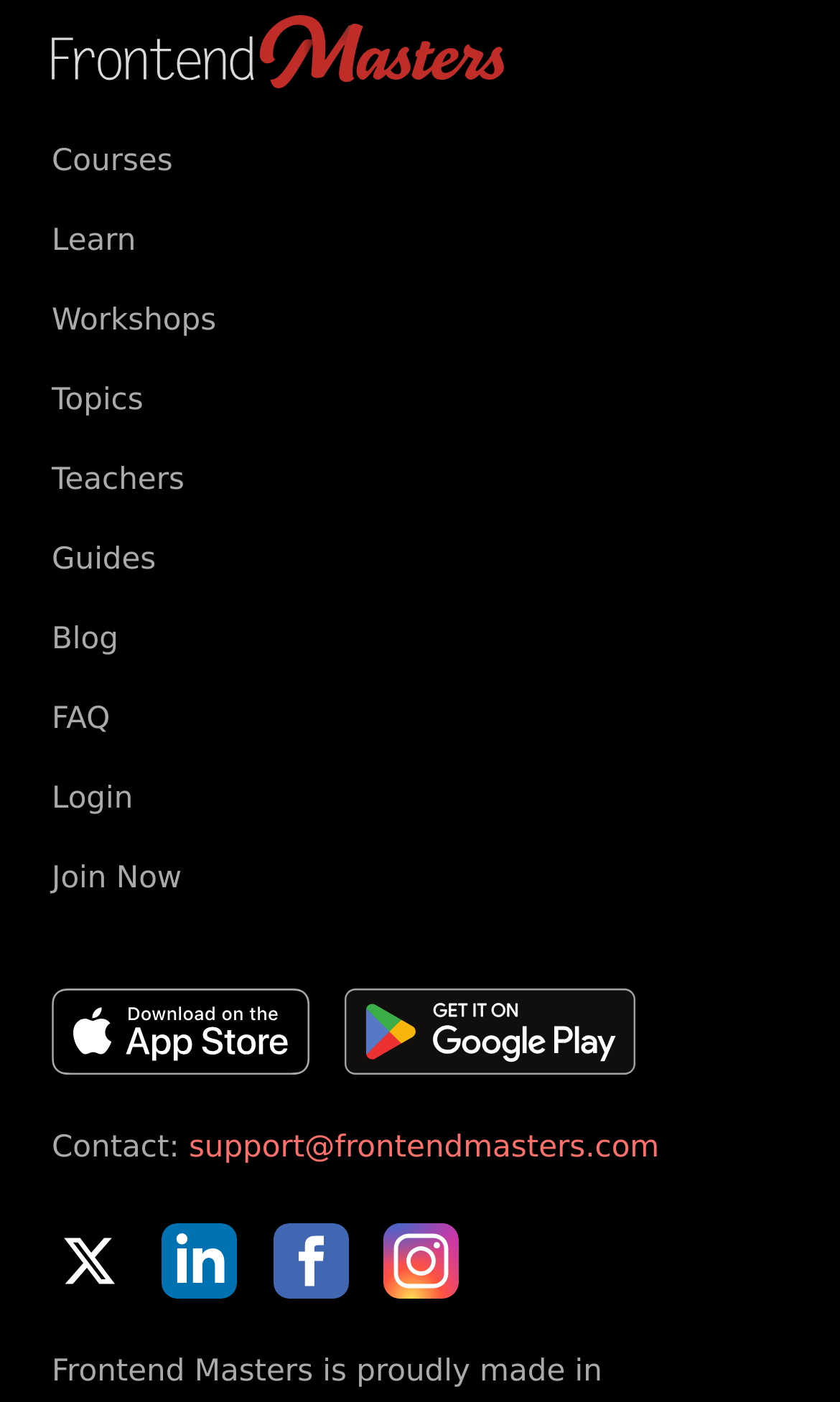Determine the bounding box coordinates of the UI element described below. Use the format (top-left x, top-left y, bottom-right x, bottom-right y) with floating point numbers between 0 and 1: Apple App Store

[0.062, 0.721, 0.369, 0.782]